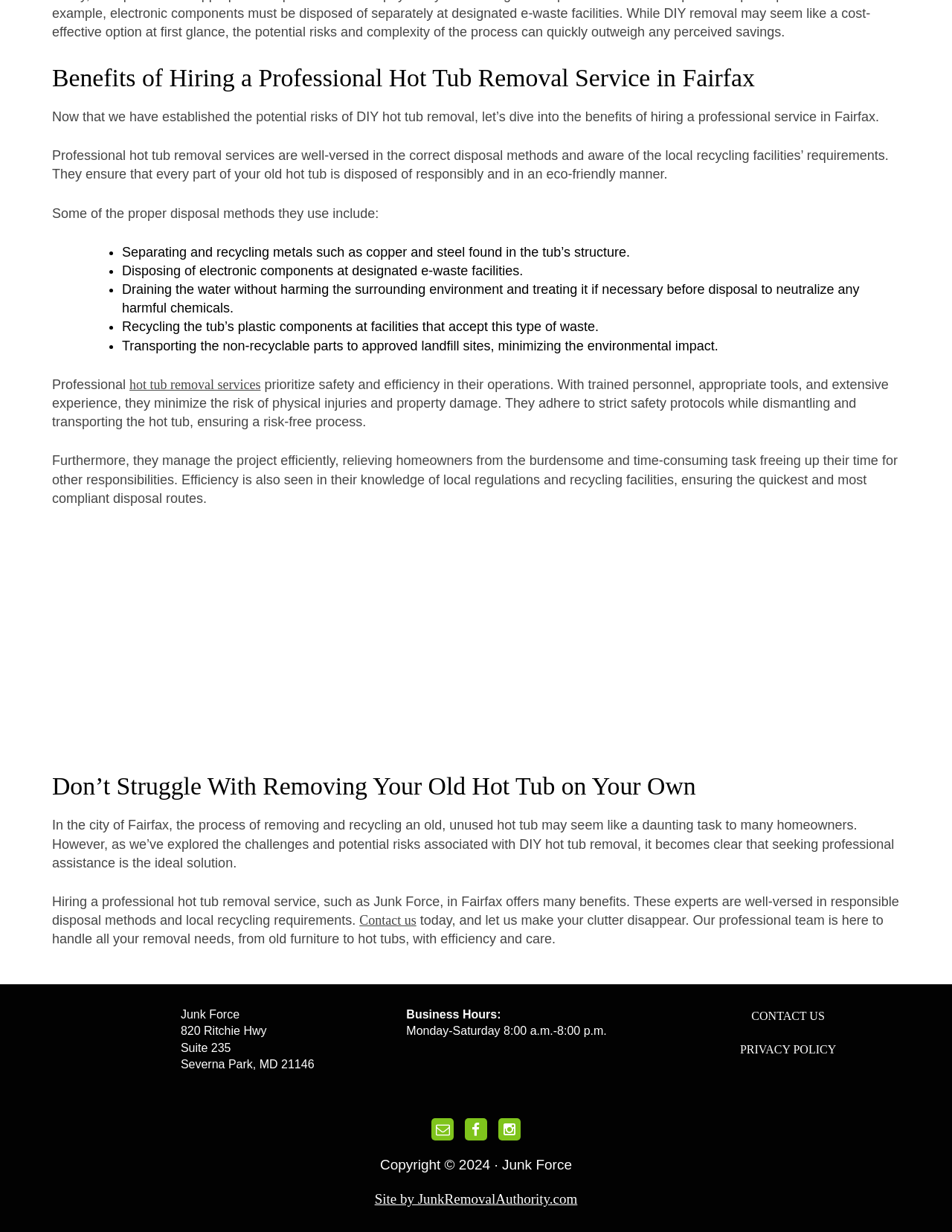What is the name of the company mentioned on this webpage?
Refer to the image and give a detailed answer to the query.

The company name 'Junk Force' is mentioned multiple times on the webpage, including in the text and as a logo, indicating that it is a professional hot tub removal service.